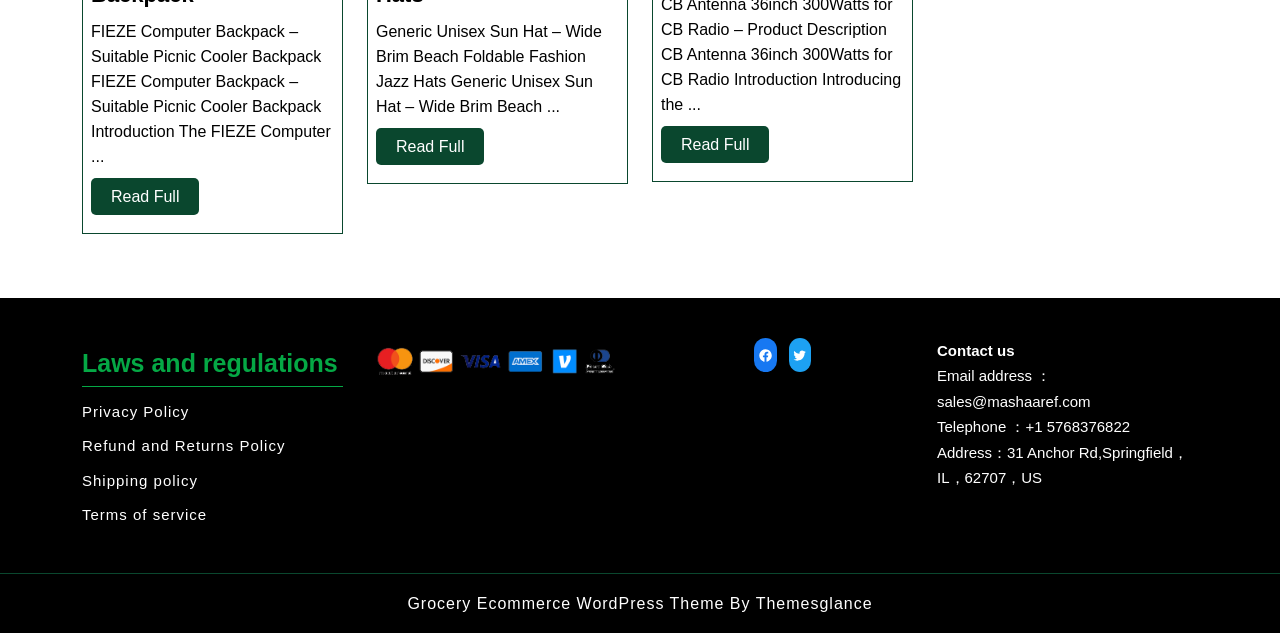With reference to the image, please provide a detailed answer to the following question: What are the social media platforms listed?

The social media platforms are listed in the complementary element with ID 167, which contains links to Facebook and Twitter.